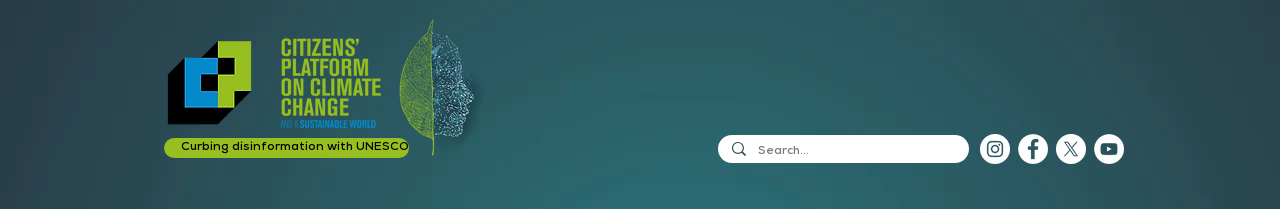Provide a short, one-word or phrase answer to the question below:
How many social media icons are displayed?

4